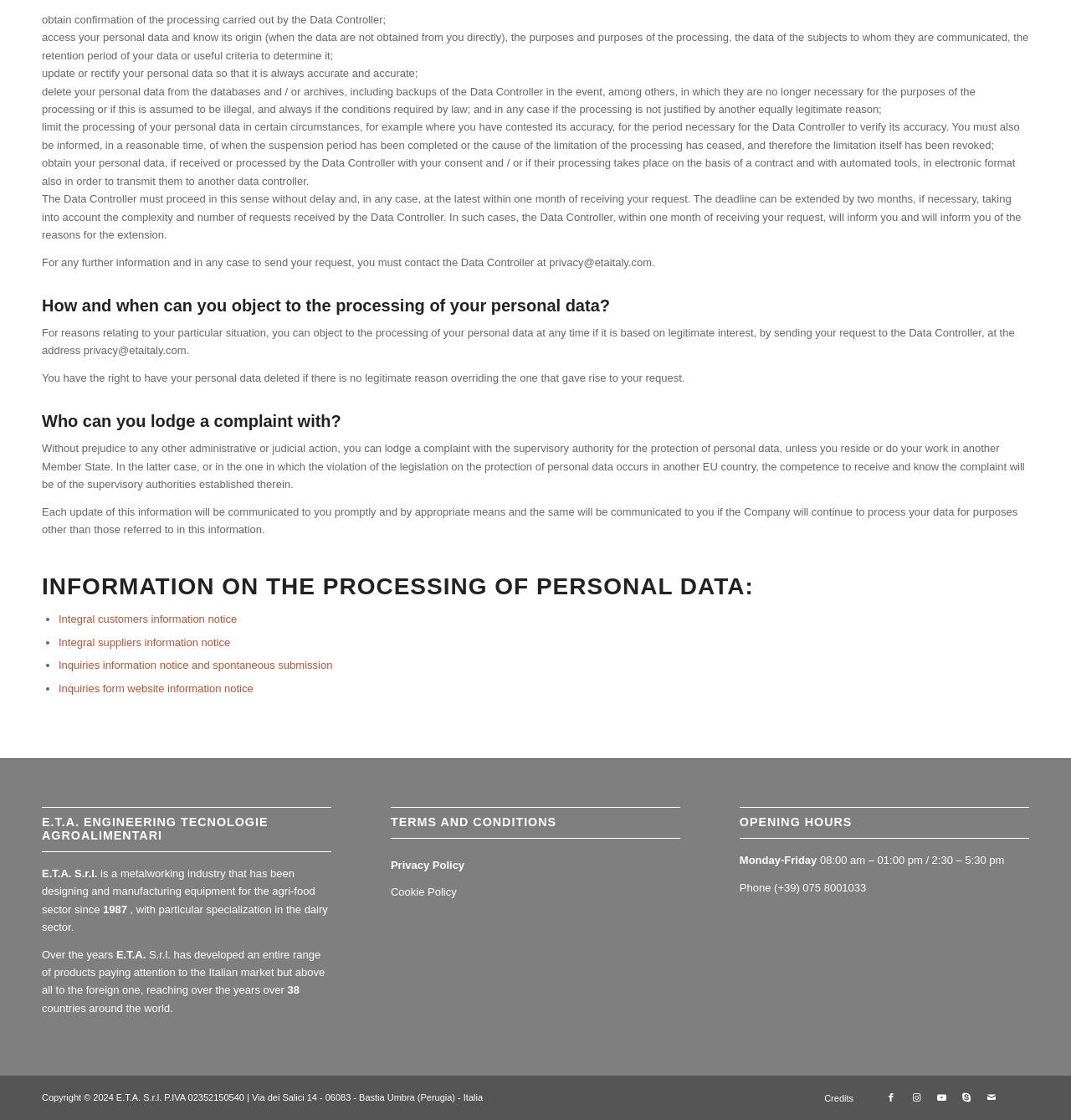How can you contact the Data Controller?
Please provide a comprehensive answer based on the visual information in the image.

The webpage provides the email address, privacy@etaitaly.com, as the contact information for the Data Controller, where individuals can send their requests or inquiries.